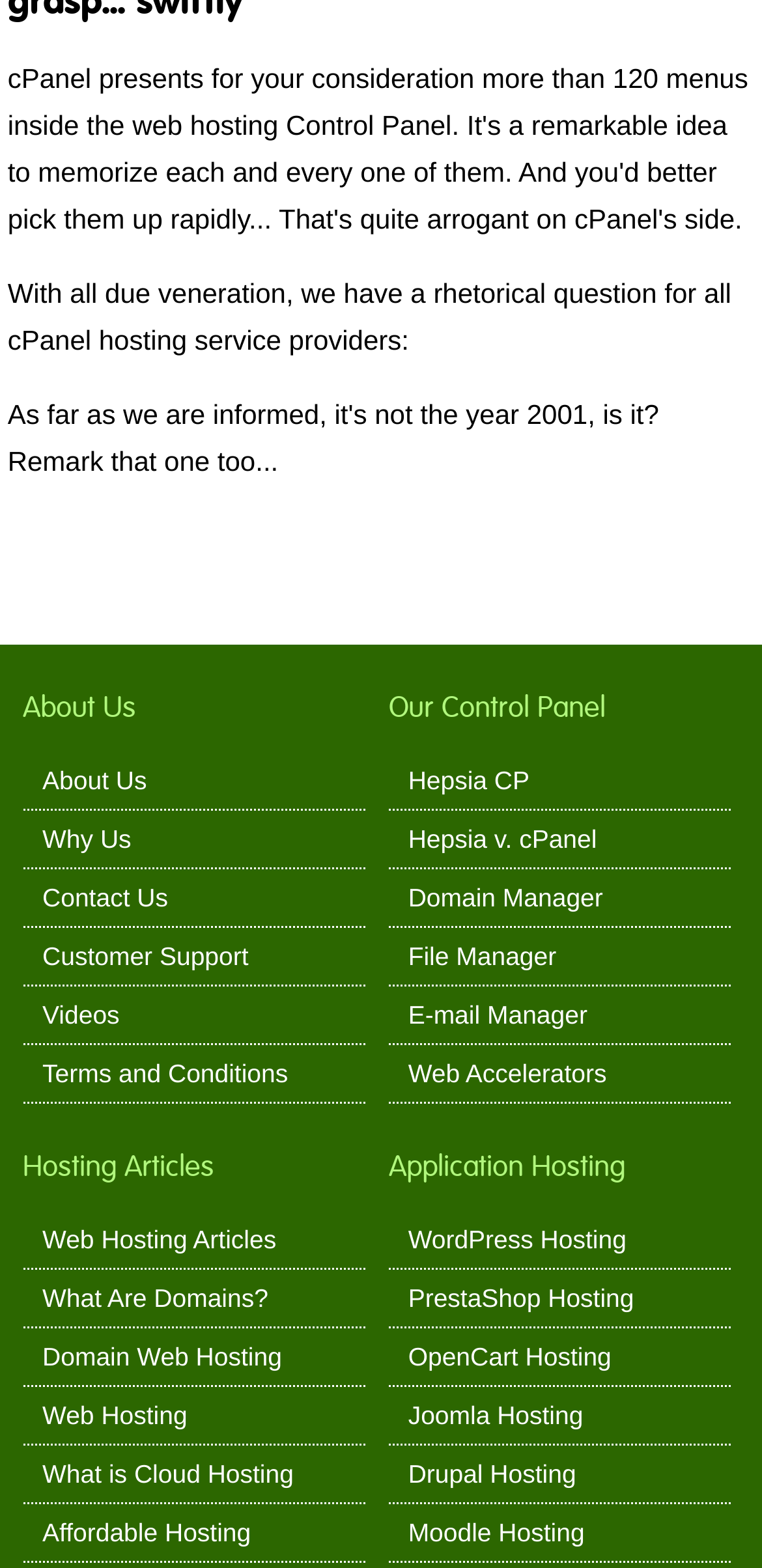How many application hosting options are listed?
Based on the image, give a concise answer in the form of a single word or short phrase.

6